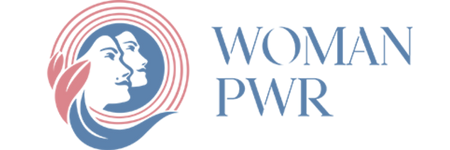Examine the screenshot and answer the question in as much detail as possible: What is the font style of the text 'WOMAN PWR'?

The caption specifically mentions that the text 'WOMAN PWR' is displayed in a bold, elegant font, which suggests that the font is strong and refined.